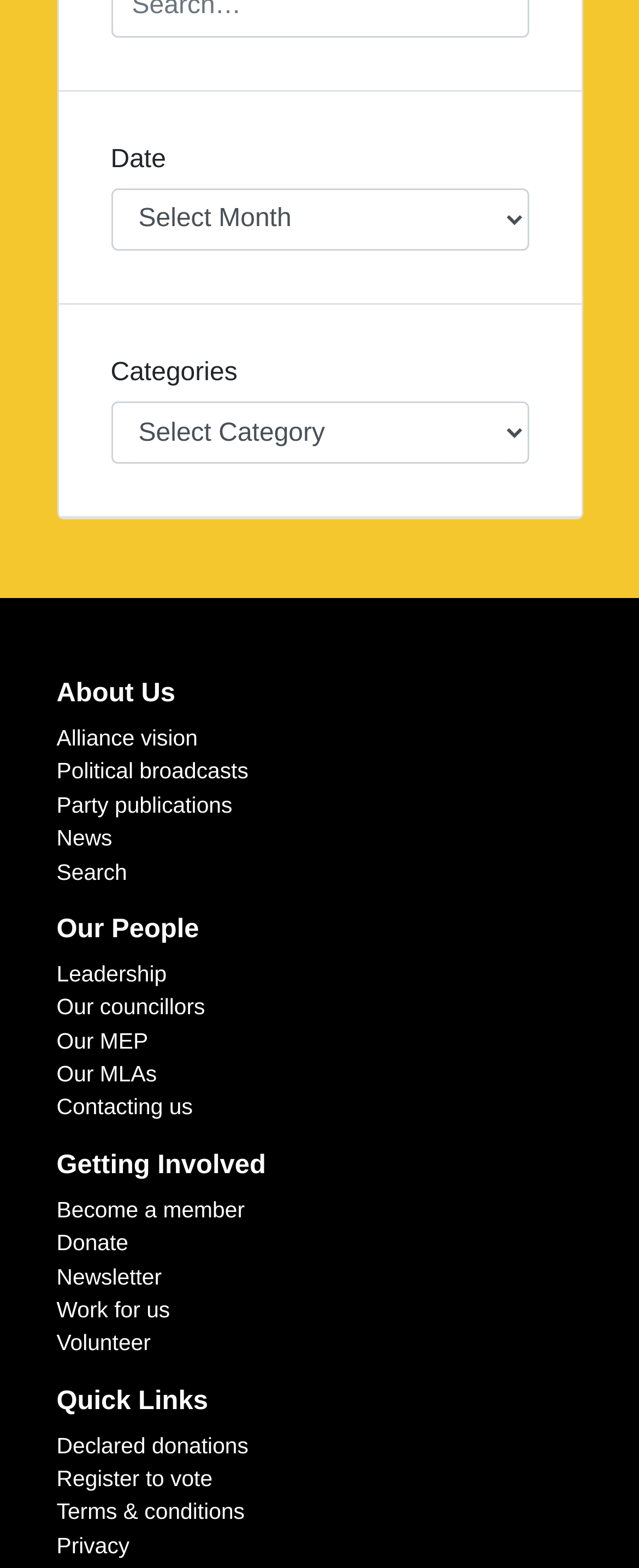Answer the following in one word or a short phrase: 
What is the last link in the 'About Us' section?

Search